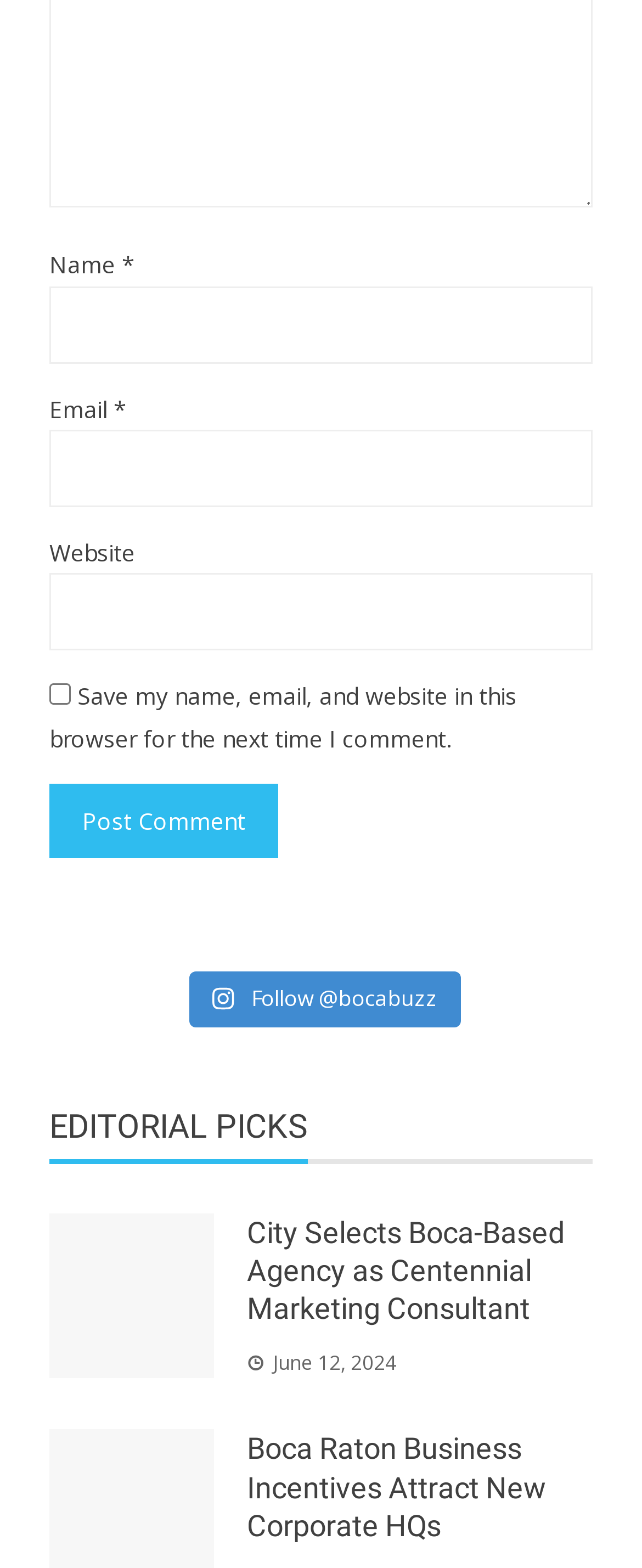Determine the bounding box coordinates for the clickable element required to fulfill the instruction: "Enter your name". Provide the coordinates as four float numbers between 0 and 1, i.e., [left, top, right, bottom].

[0.077, 0.182, 0.923, 0.232]